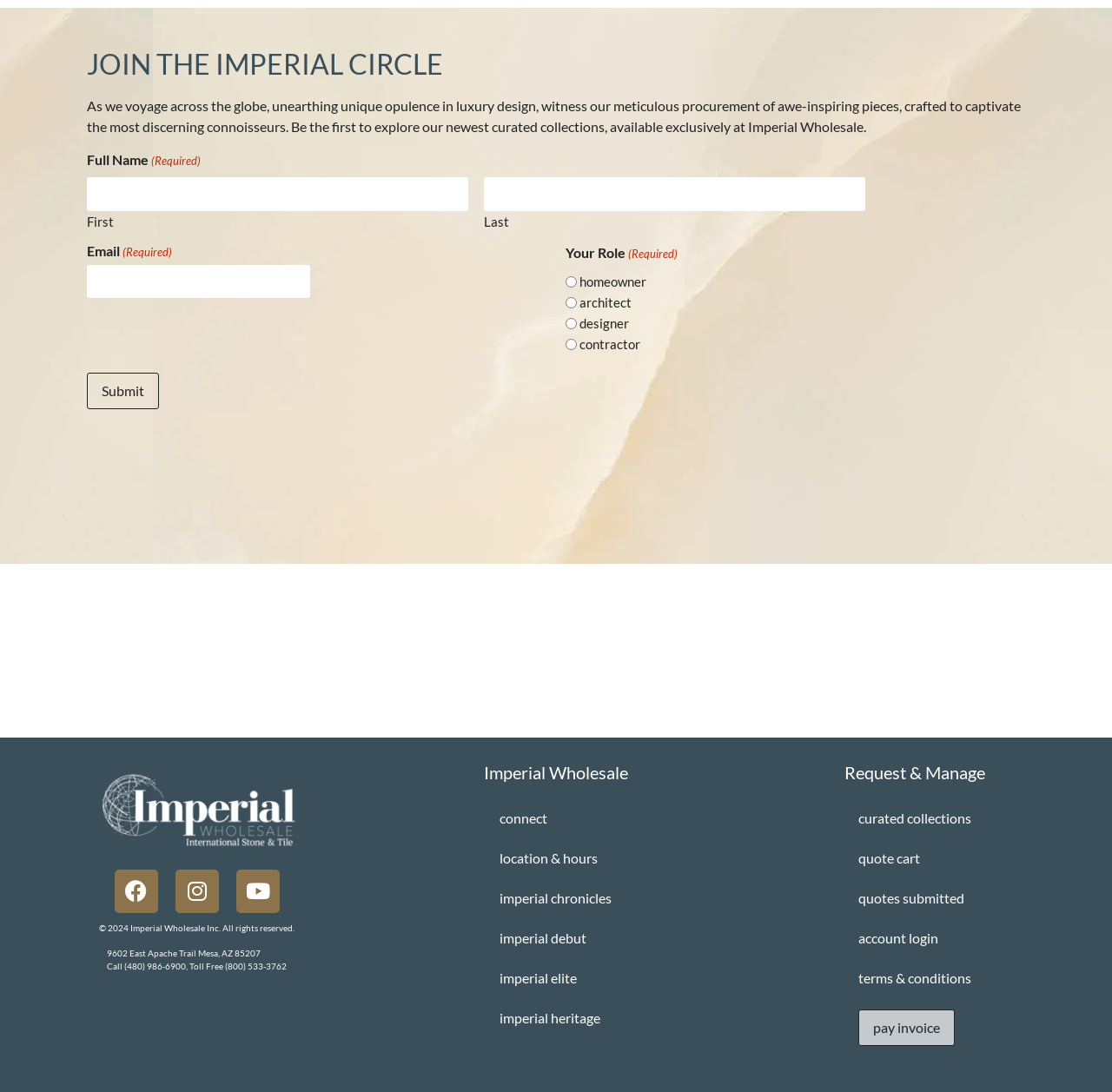Given the webpage screenshot and the description, determine the bounding box coordinates (top-left x, top-left y, bottom-right x, bottom-right y) that define the location of the UI element matching this description: name="PrePage"

[0.757, 0.914, 0.889, 0.968]